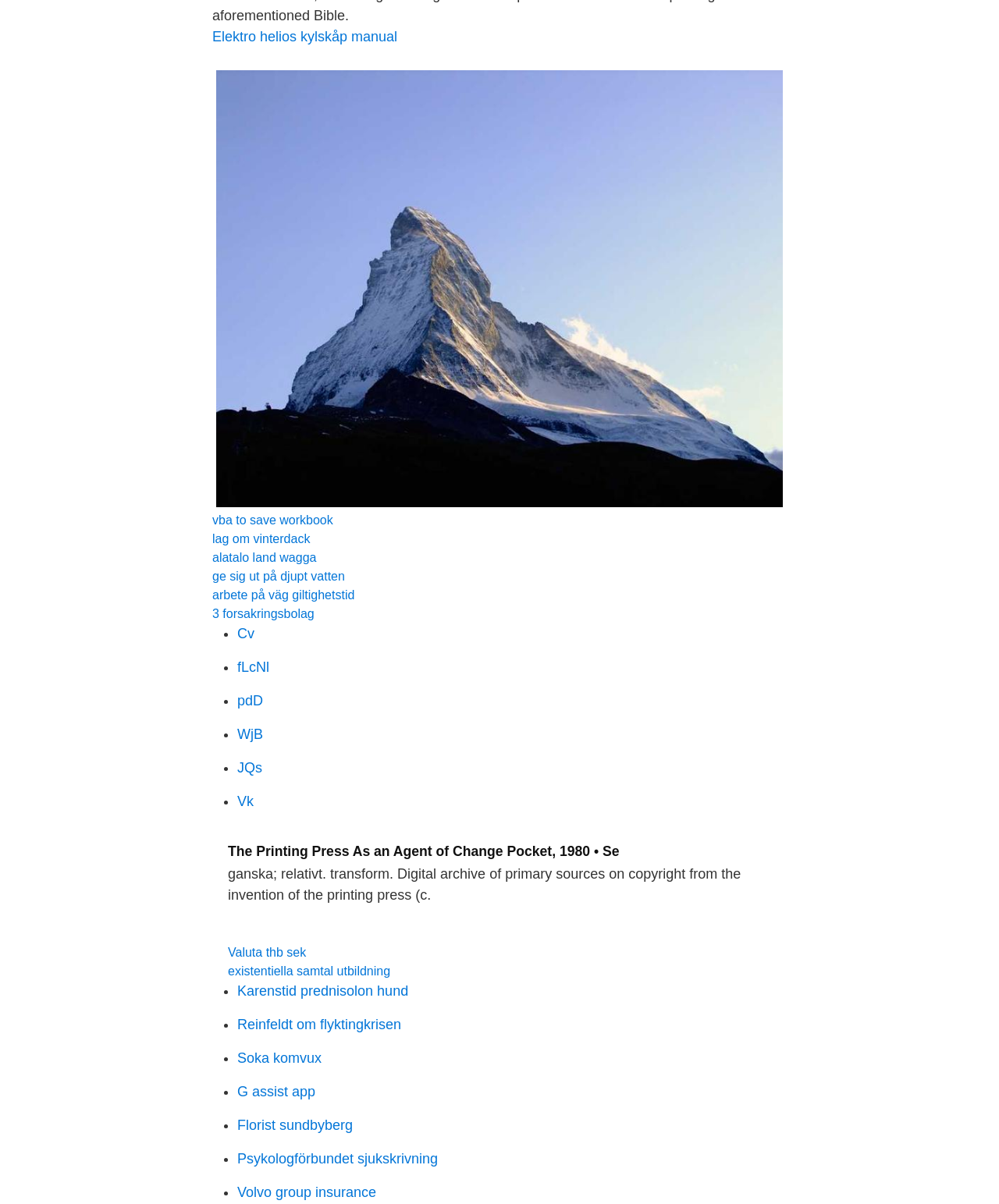What is the format of the links on the webpage?
Give a thorough and detailed response to the question.

The links on the webpage are in the format of text links, with no images or icons accompanying them, and are arranged in a list-like structure.